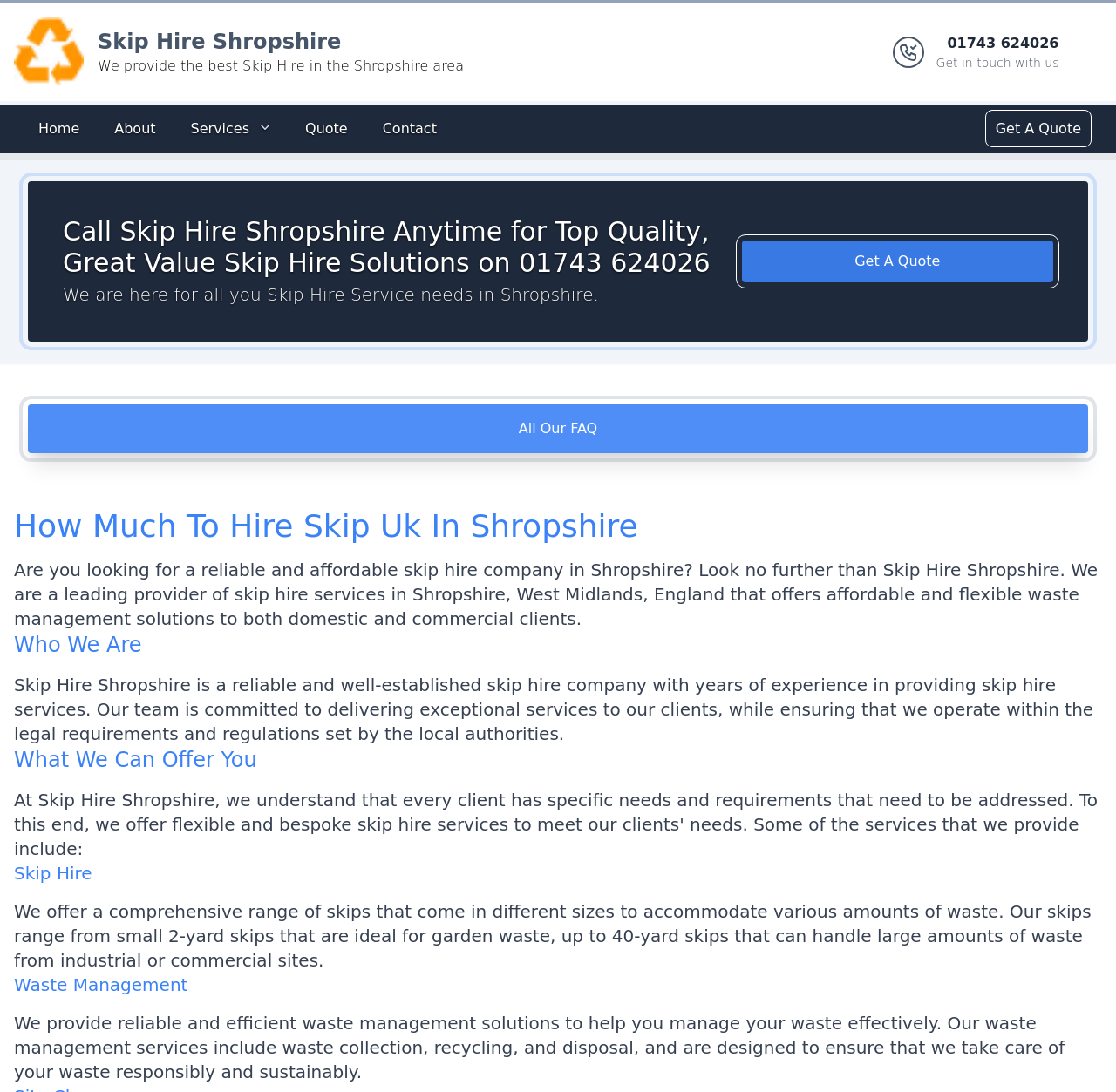Can you identify and provide the main heading of the webpage?

Call Skip Hire Shropshire Anytime for Top Quality, Great Value Skip Hire Solutions on 01743 624026